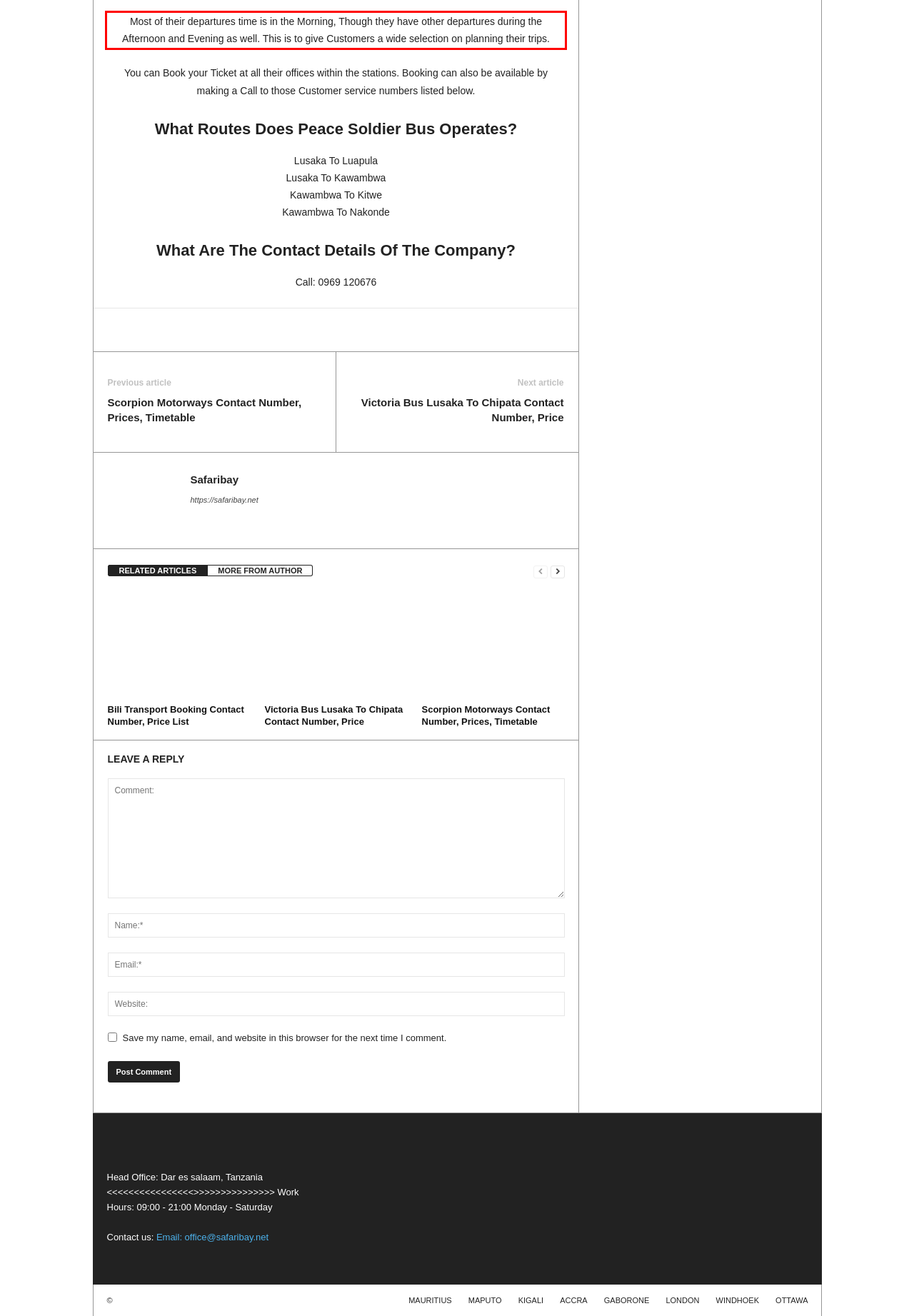Please use OCR to extract the text content from the red bounding box in the provided webpage screenshot.

Most of their departures time is in the Morning, Though they have other departures during the Afternoon and Evening as well. This is to give Customers a wide selection on planning their trips.